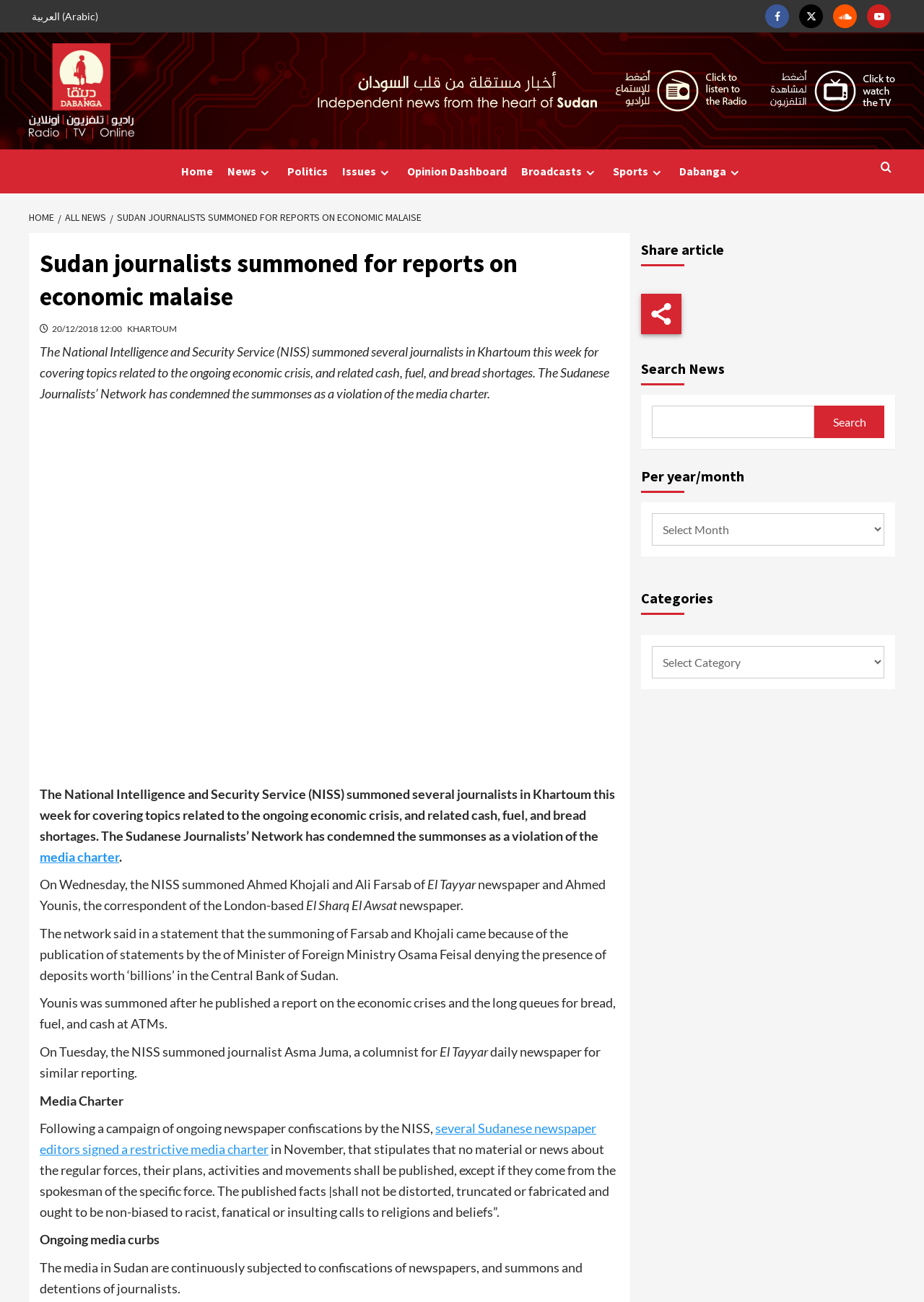Please give the bounding box coordinates of the area that should be clicked to fulfill the following instruction: "Search for news". The coordinates should be in the format of four float numbers from 0 to 1, i.e., [left, top, right, bottom].

[0.705, 0.312, 0.881, 0.337]